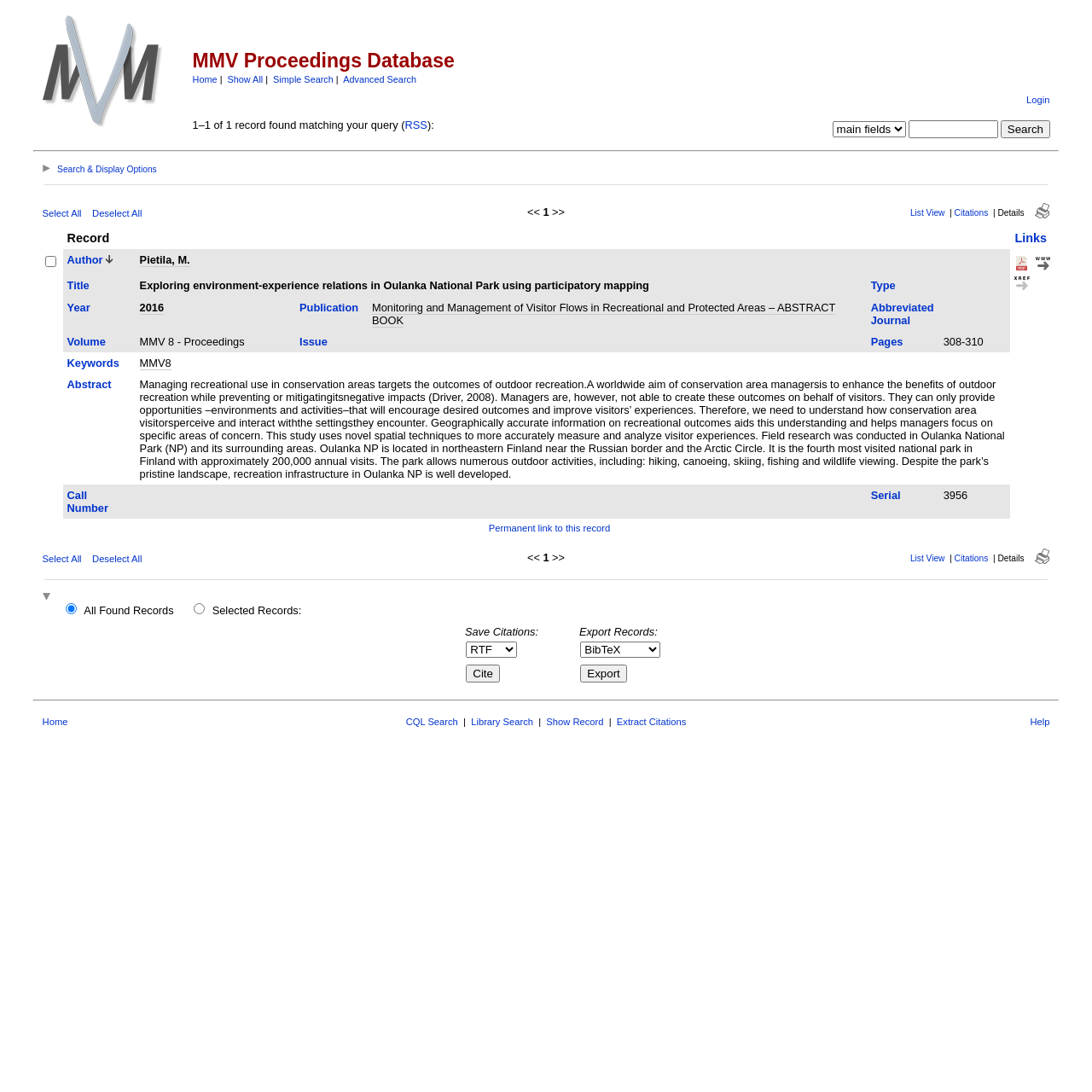How many links are available for the first record?
Provide a concise answer using a single word or phrase based on the image.

3